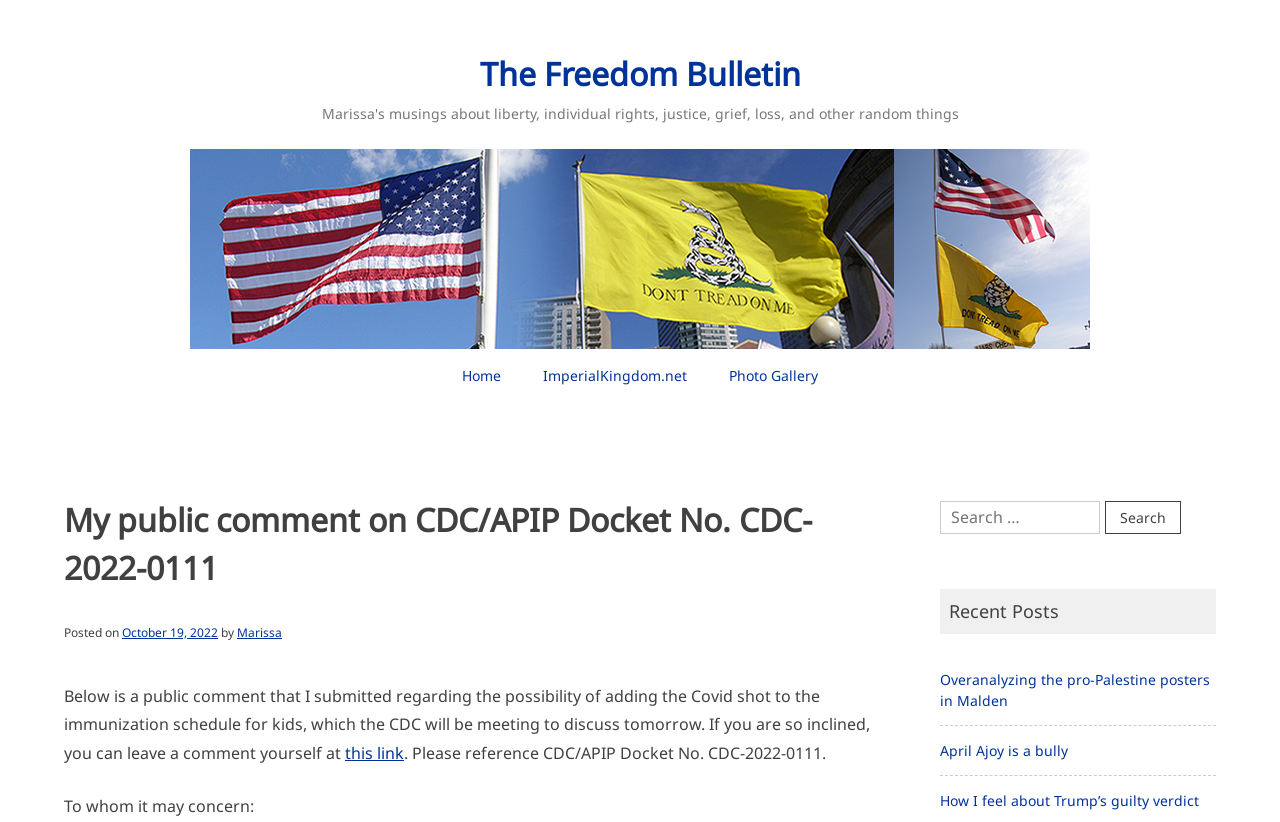What is the name of the website?
Analyze the image and deliver a detailed answer to the question.

I determined the answer by looking at the link element with the text 'The Freedom Bulletin' at the top of the webpage, which suggests that it is the name of the website.